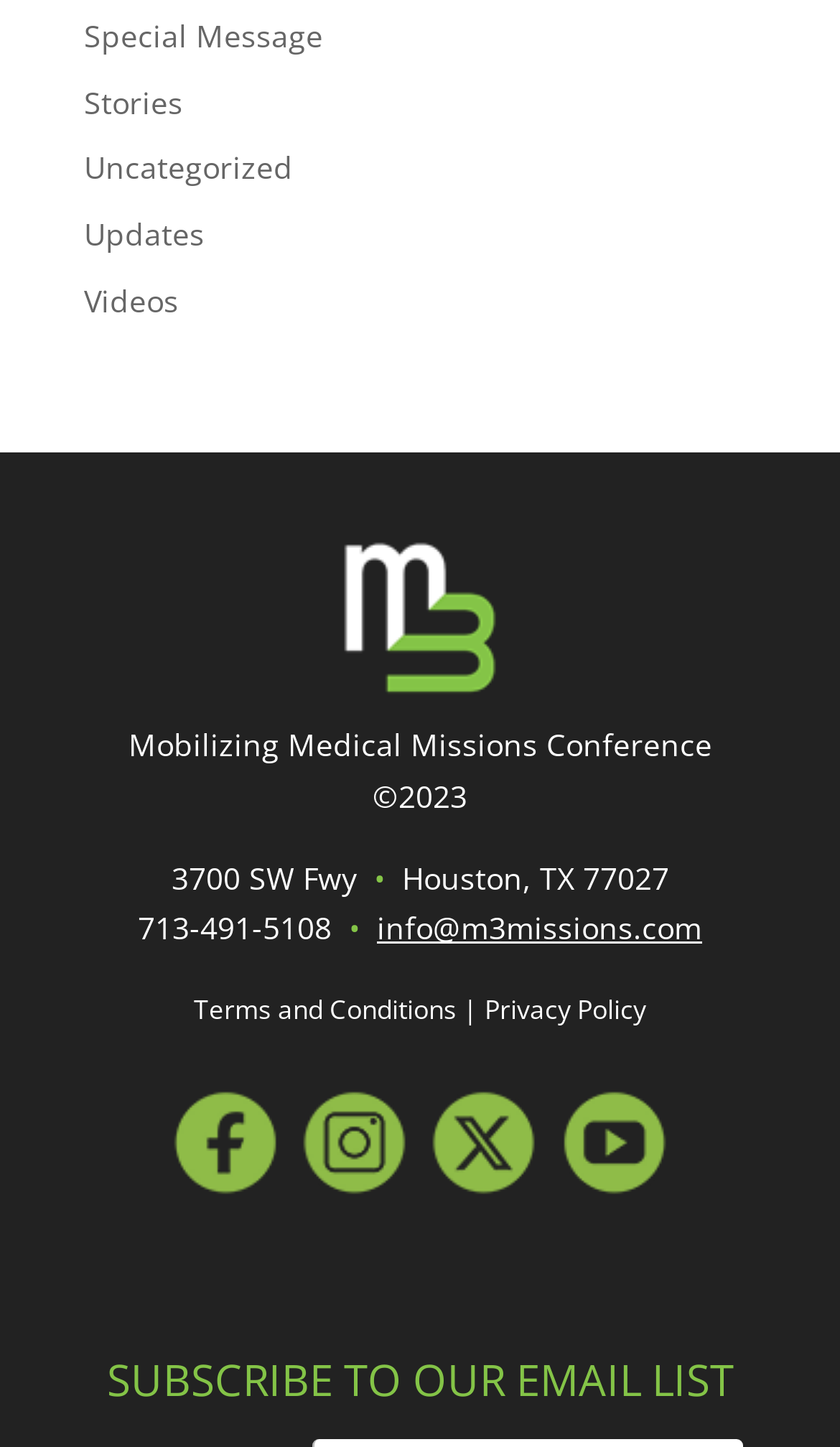Please locate the bounding box coordinates for the element that should be clicked to achieve the following instruction: "Follow us on Facebook". Ensure the coordinates are given as four float numbers between 0 and 1, i.e., [left, top, right, bottom].

[0.205, 0.751, 0.333, 0.826]